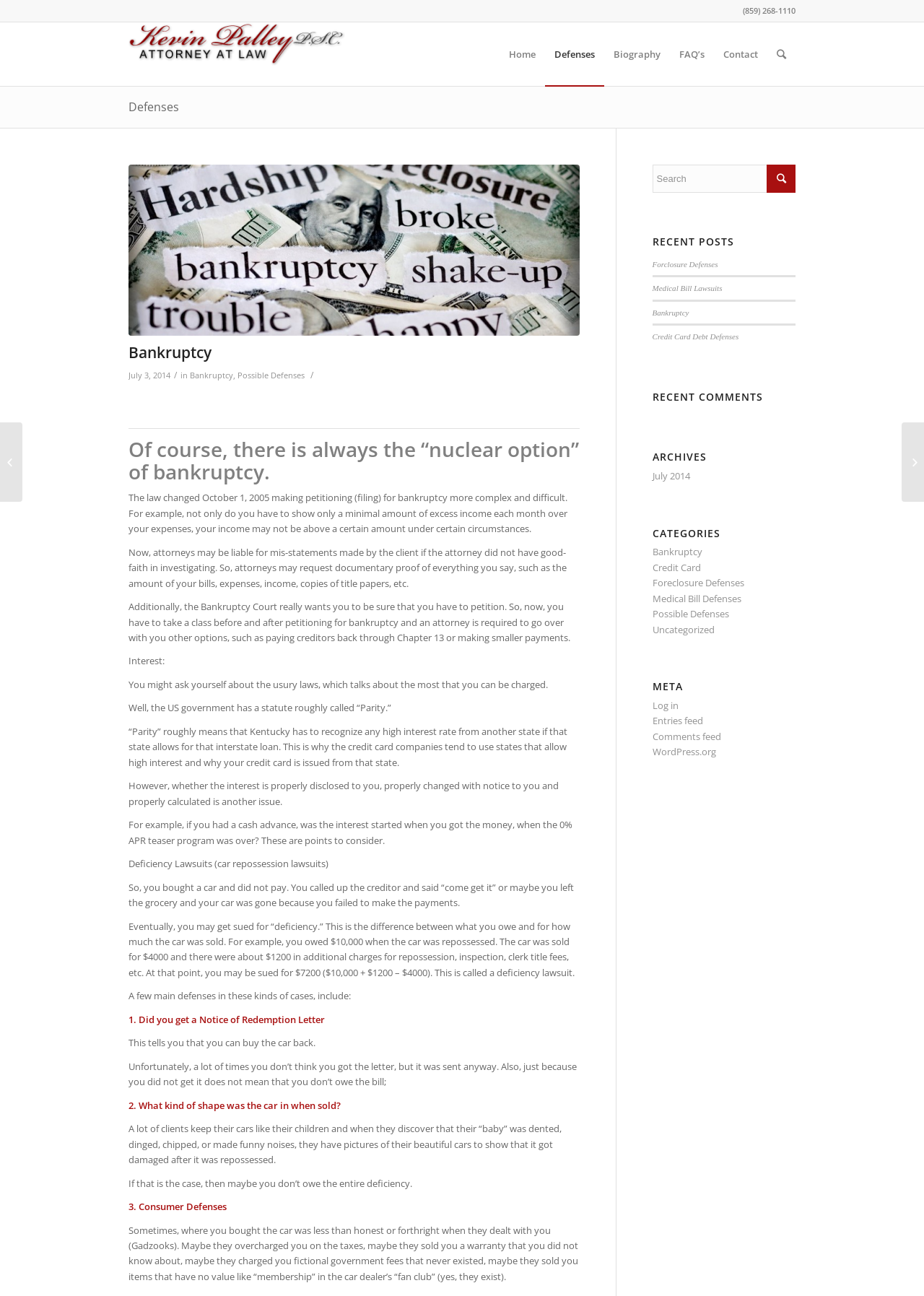How many recent posts are listed on the webpage?
Answer the question with detailed information derived from the image.

The recent posts are listed in a section with a heading 'RECENT POSTS'. There are four links to recent posts, including 'Forclosure Defenses', 'Medical Bill Lawsuits', 'Bankruptcy', and 'Credit Card Debt Defenses'.